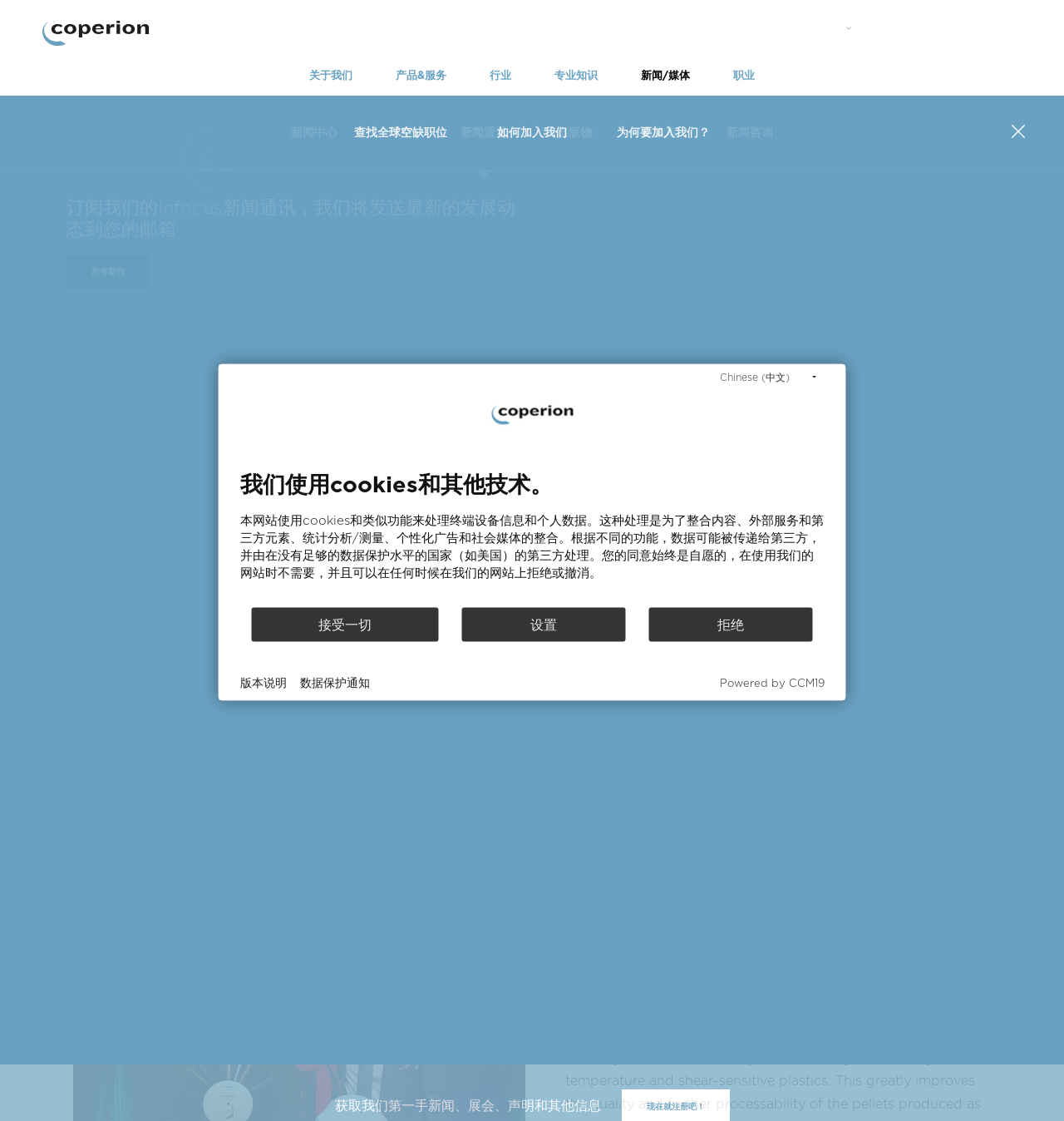Please provide a short answer using a single word or phrase for the question:
What is the language of the webpage?

Multiple languages